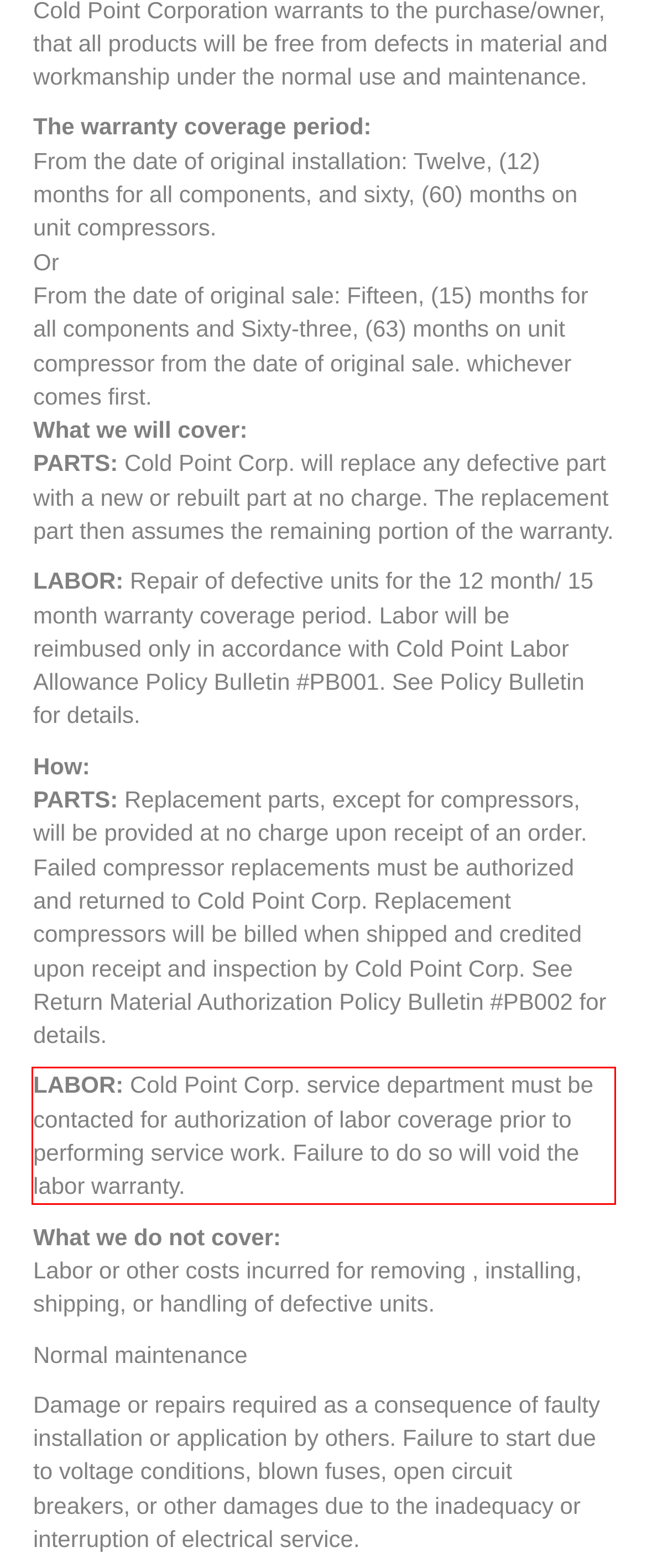Analyze the webpage screenshot and use OCR to recognize the text content in the red bounding box.

LABOR: Cold Point Corp. service department must be contacted for authorization of labor coverage prior to performing service work. Failure to do so will void the labor warranty.